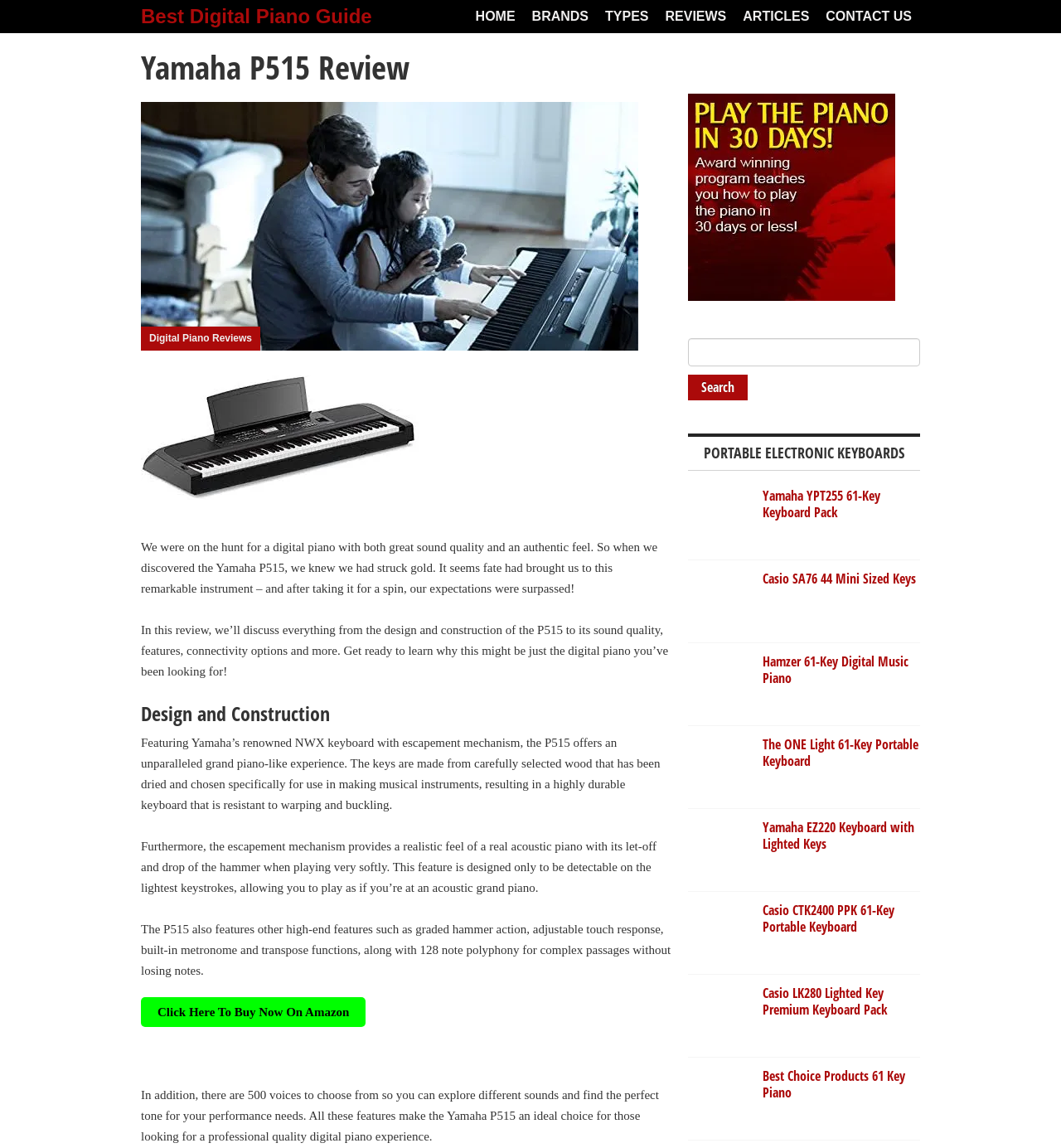Determine the bounding box coordinates of the UI element that matches the following description: "Yamaha YPT255 61-Key Keyboard Pack". The coordinates should be four float numbers between 0 and 1 in the format [left, top, right, bottom].

[0.719, 0.424, 0.83, 0.454]